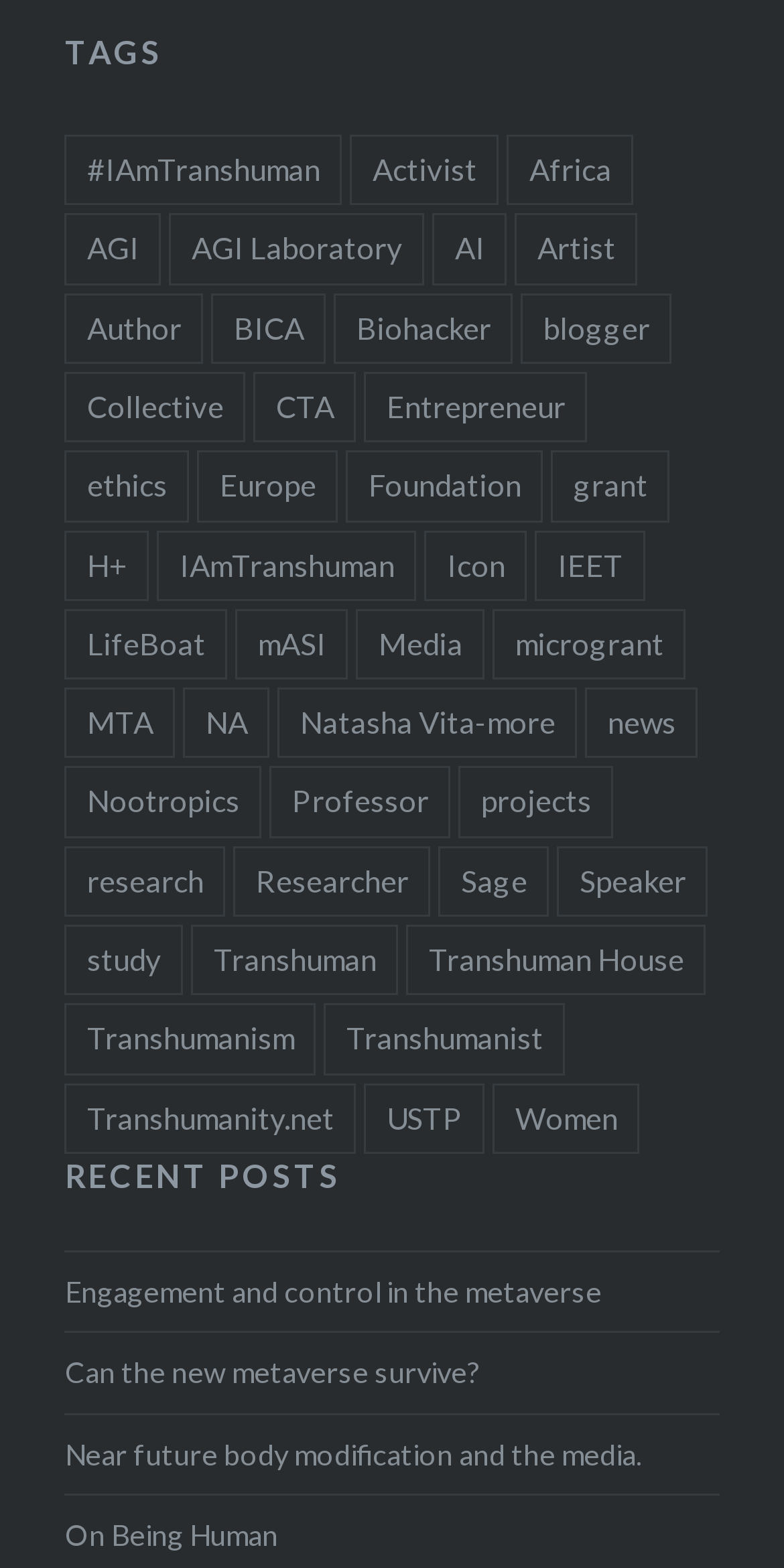What is the topic of the first recent post?
Examine the webpage screenshot and provide an in-depth answer to the question.

I looked at the first link under the 'RECENT POSTS' heading and found that the topic of the first recent post is 'Engagement and control in the metaverse'.